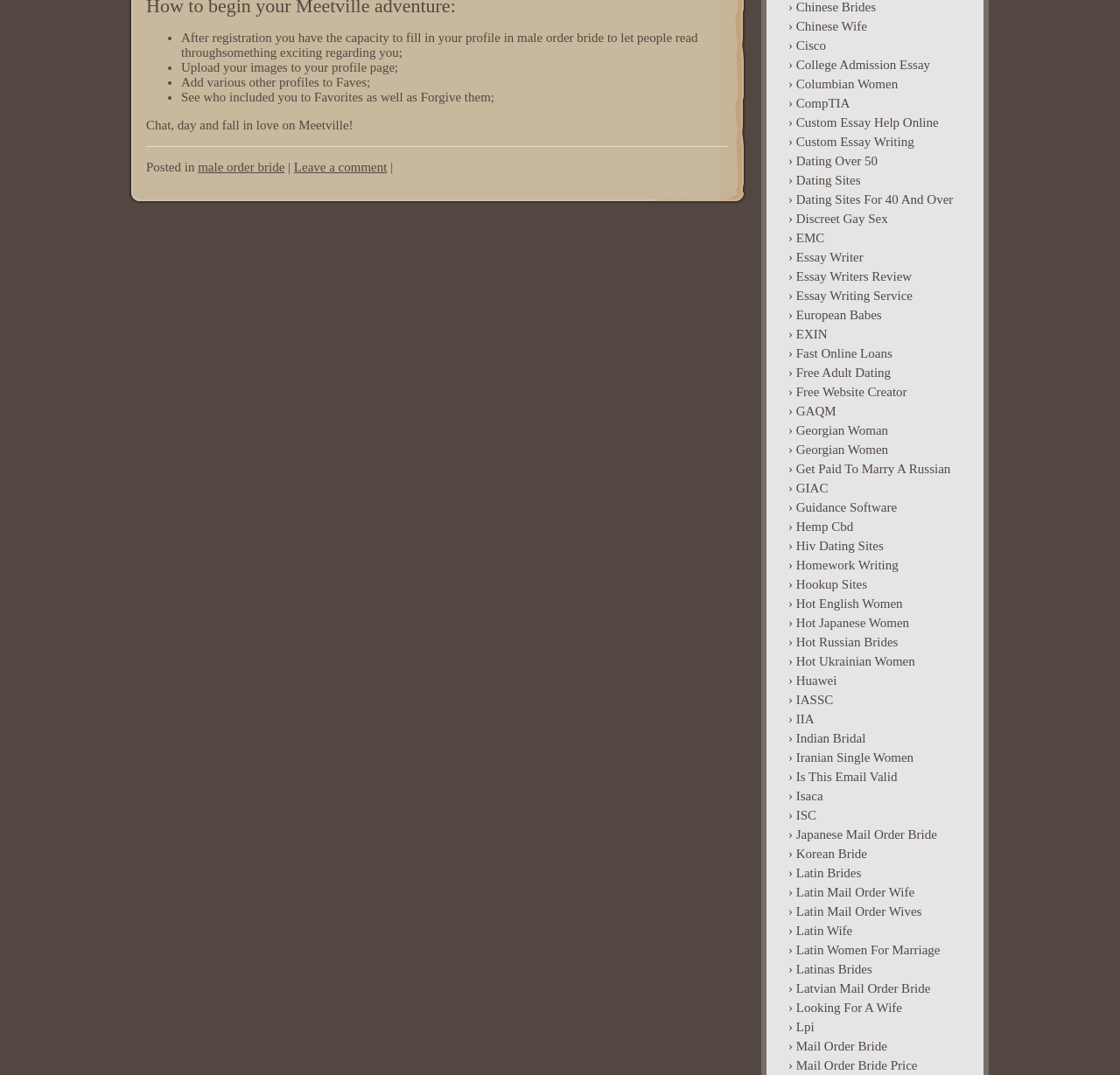How many links are there in the Post navigation section?
Analyze the image and deliver a detailed answer to the question.

The Post navigation section contains a large number of links, with IDs ranging from 355 to 409, indicating that there are over 100 links in this section.